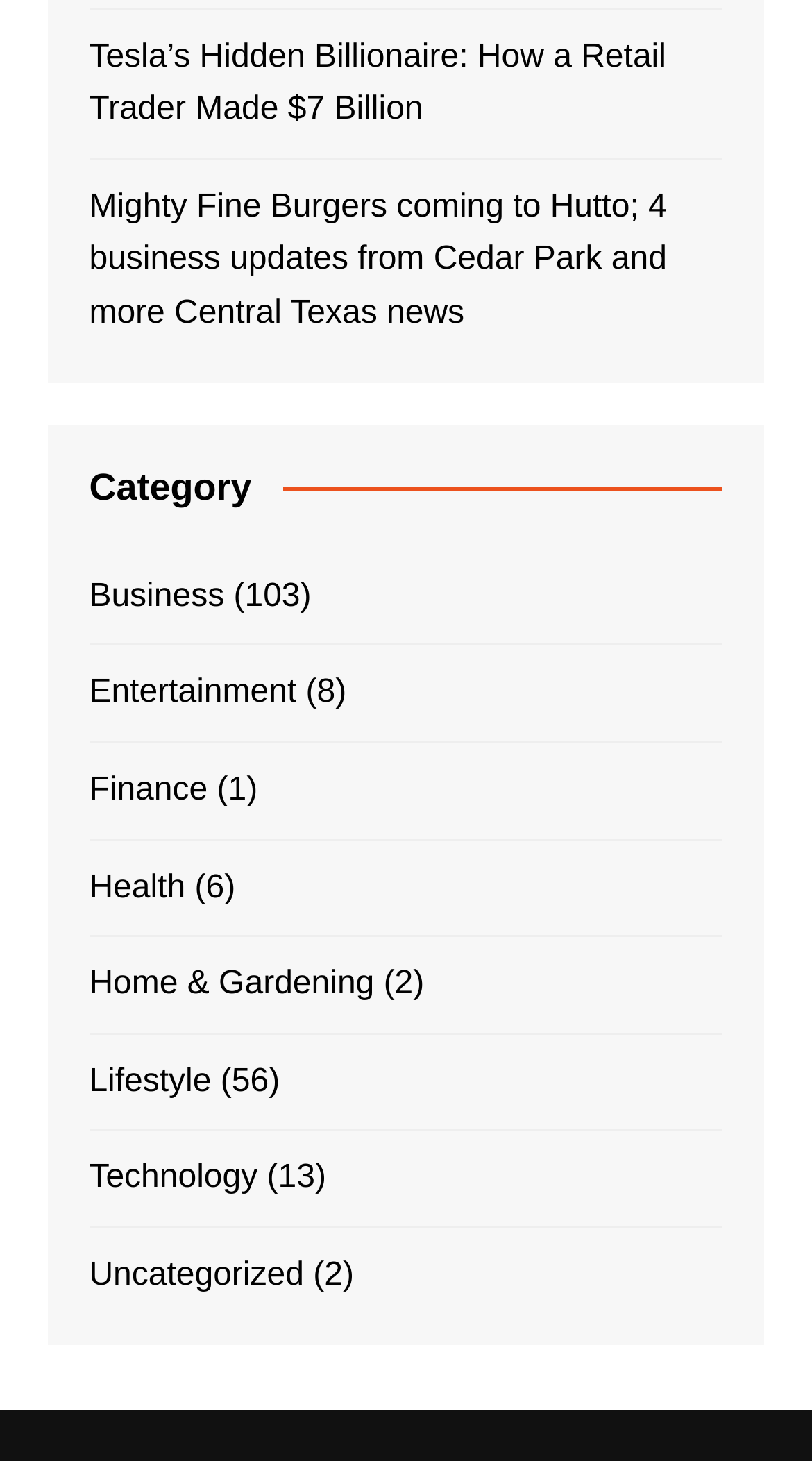Locate the coordinates of the bounding box for the clickable region that fulfills this instruction: "Read the article 'Tesla’s Hidden Billionaire: How a Retail Trader Made $7 Billion'".

[0.11, 0.021, 0.89, 0.094]